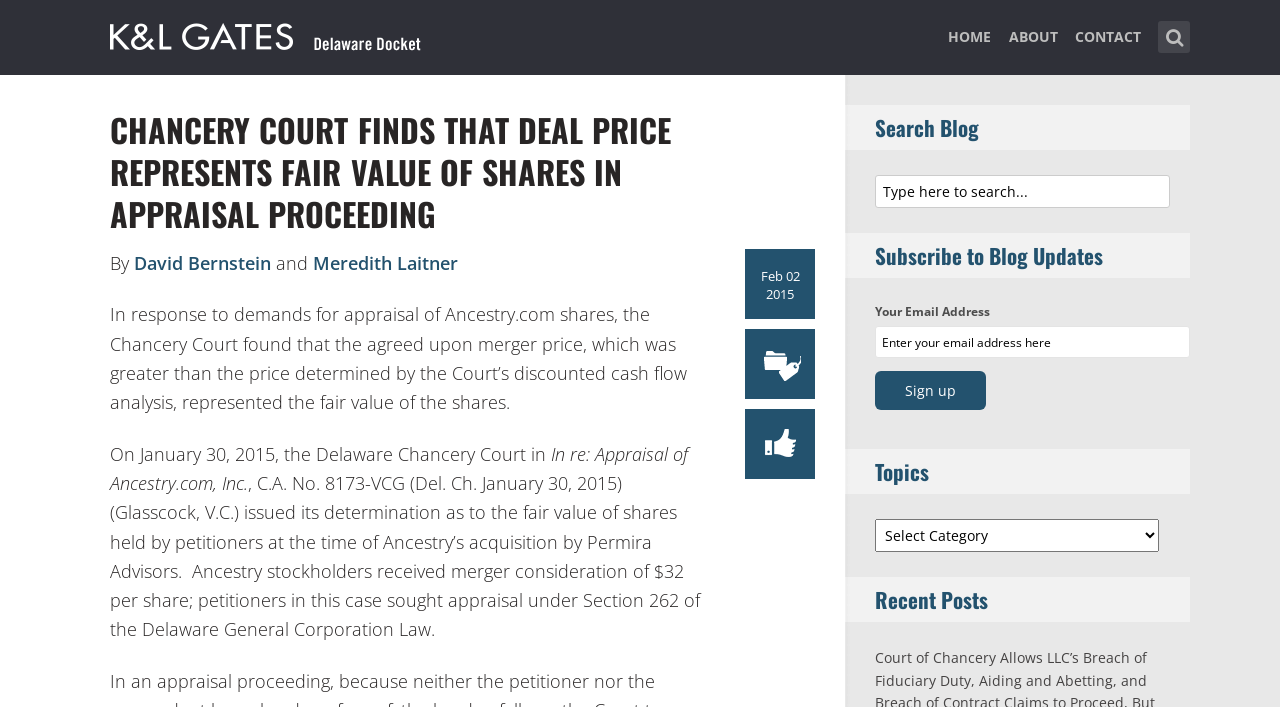Pinpoint the bounding box coordinates for the area that should be clicked to perform the following instruction: "Click on OUR MISSION".

None